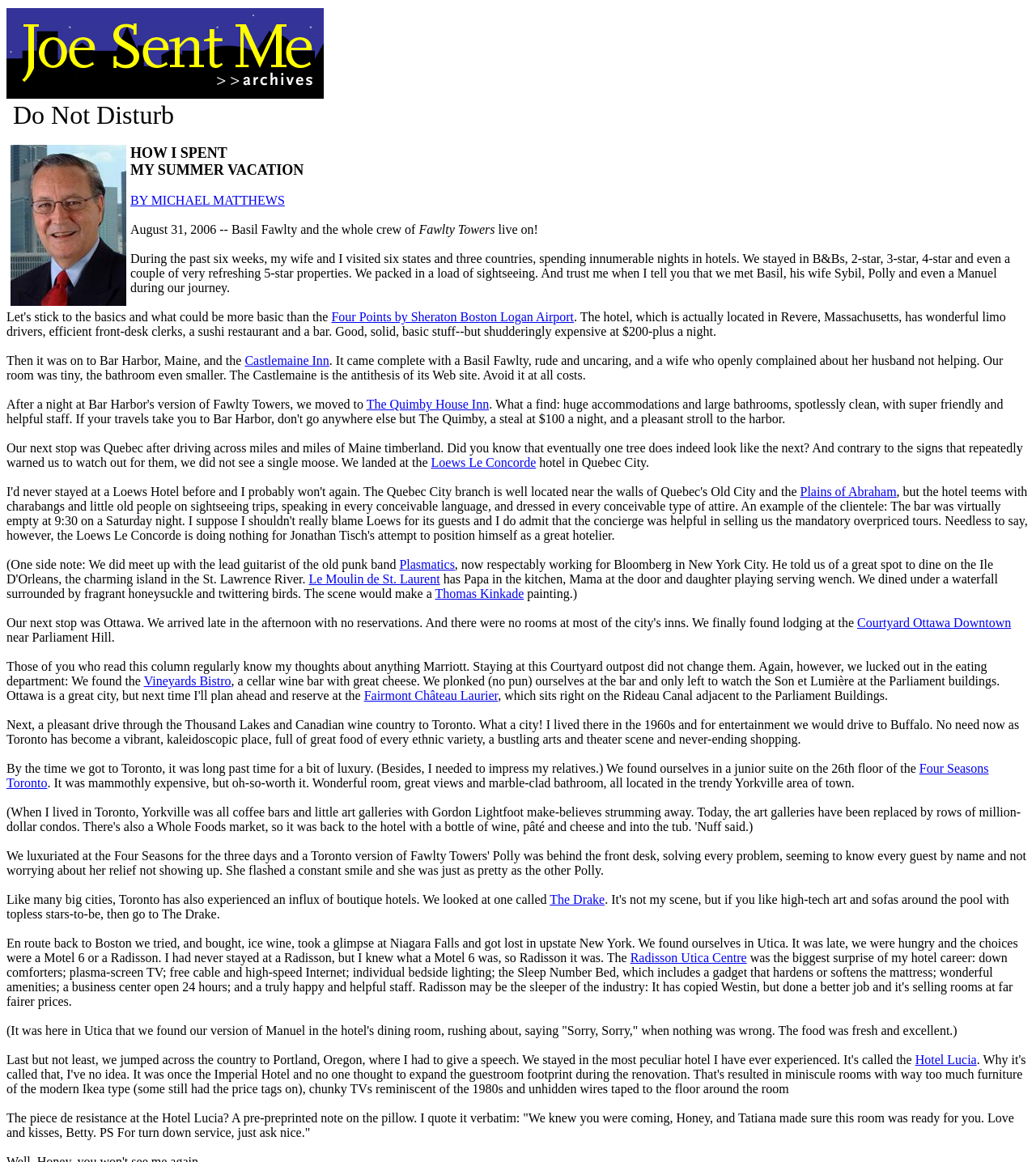Please predict the bounding box coordinates of the element's region where a click is necessary to complete the following instruction: "Click the link to Four Points by Sheraton Boston Logan Airport". The coordinates should be represented by four float numbers between 0 and 1, i.e., [left, top, right, bottom].

[0.32, 0.267, 0.554, 0.279]